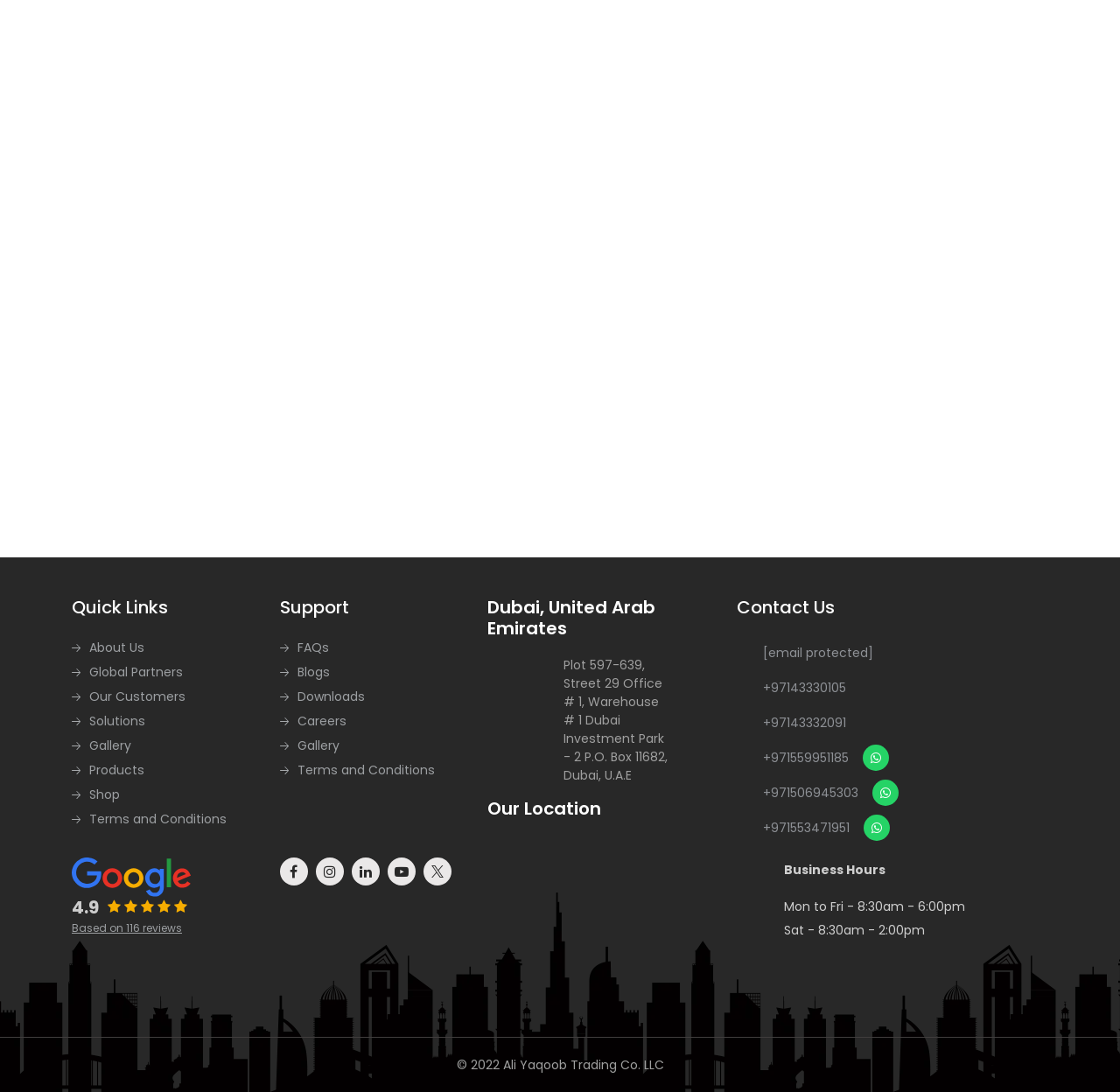Answer the following in one word or a short phrase: 
What are the business hours of the company?

Mon to Fri - 8:30am - 6:00pm, Sat - 8:30am - 2:00pm